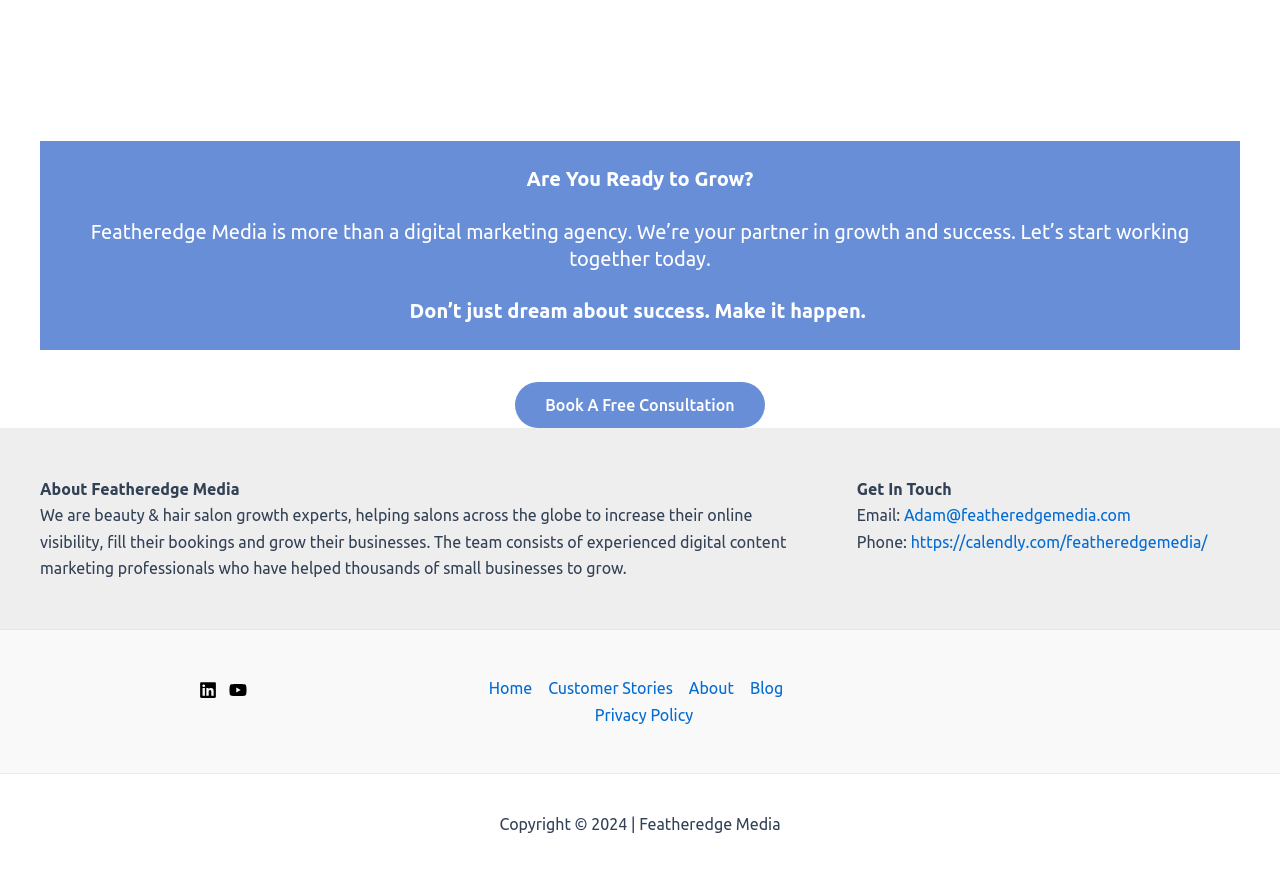Give a short answer to this question using one word or a phrase:
What is the email address provided on the webpage?

Adam@featheredgemedia.com